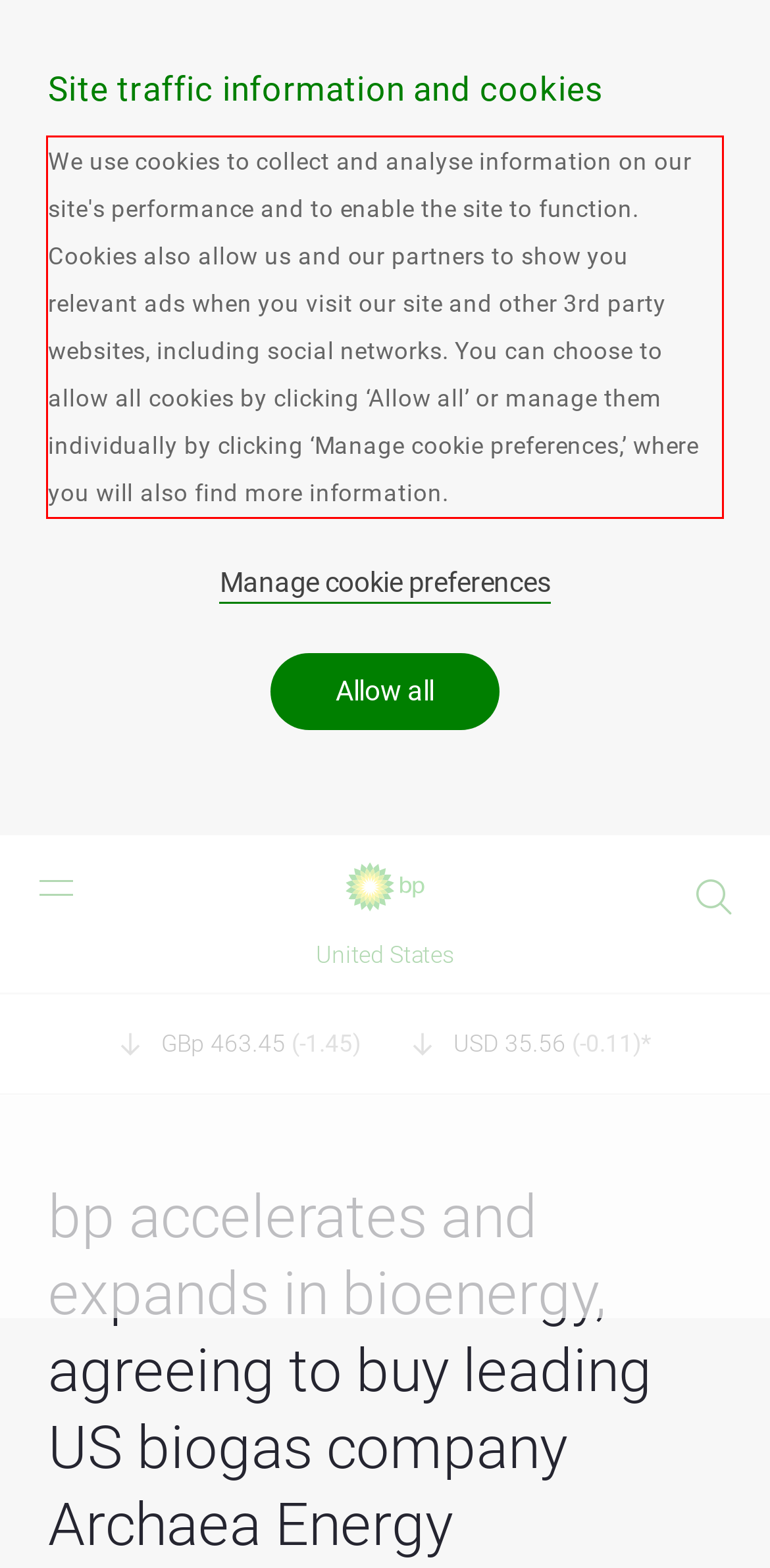Your task is to recognize and extract the text content from the UI element enclosed in the red bounding box on the webpage screenshot.

We use cookies to collect and analyse information on our site's performance and to enable the site to function. Cookies also allow us and our partners to show you relevant ads when you visit our site and other 3rd party websites, including social networks. You can choose to allow all cookies by clicking ‘Allow all’ or manage them individually by clicking ‘Manage cookie preferences,’ where you will also find more information.